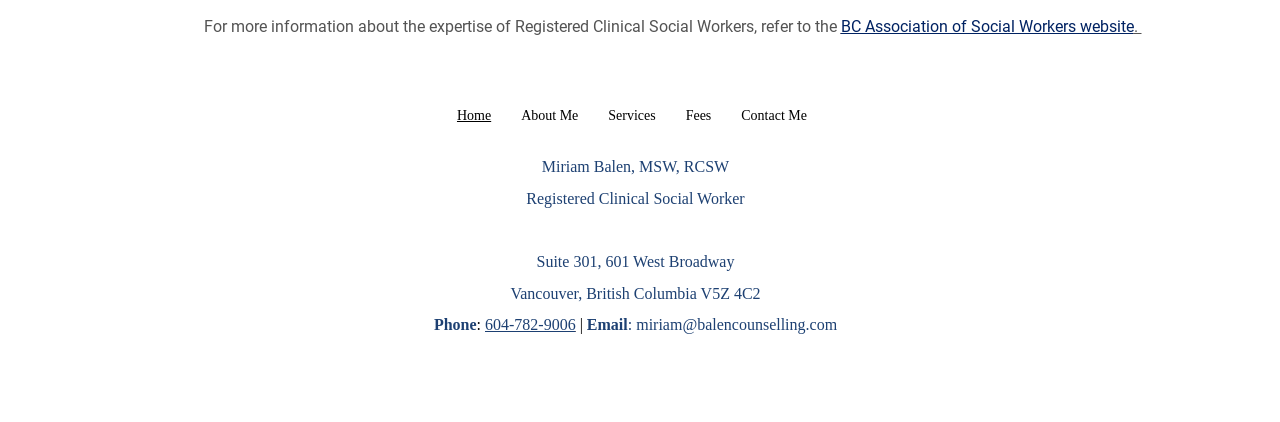Please study the image and answer the question comprehensively:
What is the profession of Miriam Balen?

Based on the text 'Miriam Balen, MSW, RCSW' and 'Registered Clinical Social Worker' on the webpage, it can be inferred that Miriam Balen is a Registered Clinical Social Worker.